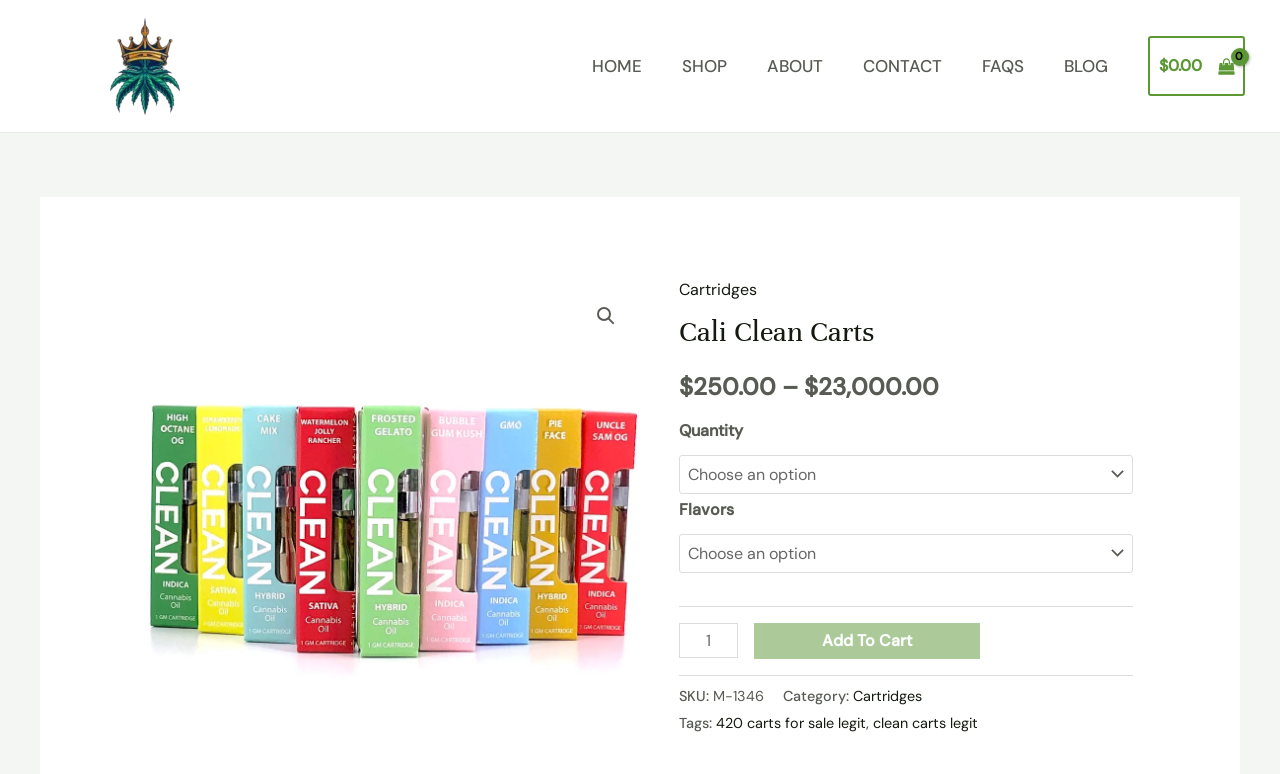What is the price of the Cali Clean Carts cartridge?
Please utilize the information in the image to give a detailed response to the question.

I found the price of the Cali Clean Carts cartridge by looking at the product information section, where it says '$250.00' next to the product name.